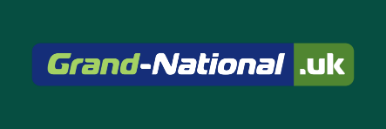What is the purpose of the '.uk' in the logo?
Could you answer the question in a detailed manner, providing as much information as possible?

The '.uk' in the logo is in green, which suggests that it is meant to indicate the website's UK-specific focus, implying that the website is primarily catering to users in the United Kingdom.